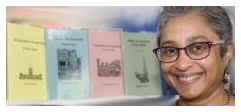What is the background of the image?
Give a thorough and detailed response to the question.

The caption describes the background of the image as 'softly blurred', which suggests that the focus is on the woman and the display of booklets, while the surrounding environment is not the main subject of the image.